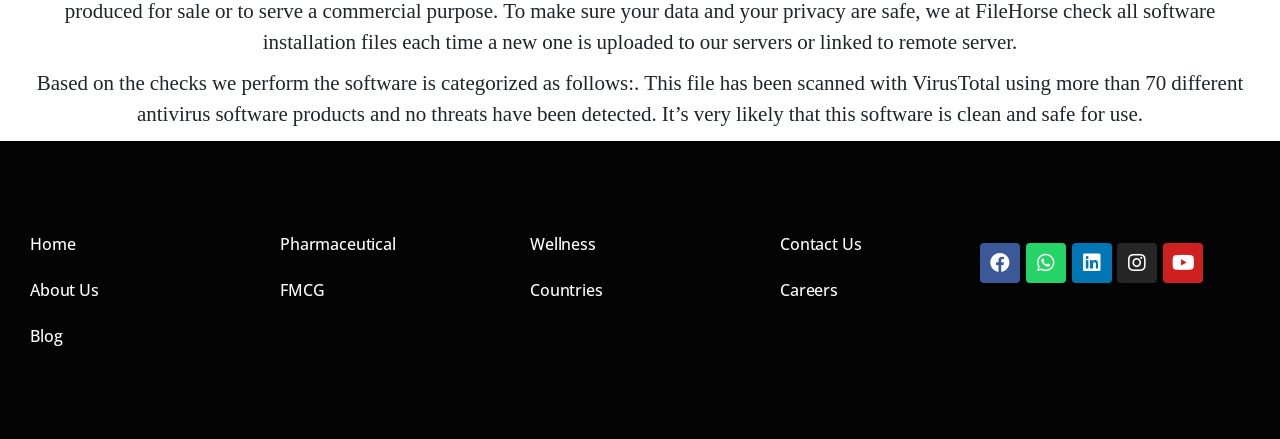Answer the following query concisely with a single word or phrase:
How many main sections are in the website?

2